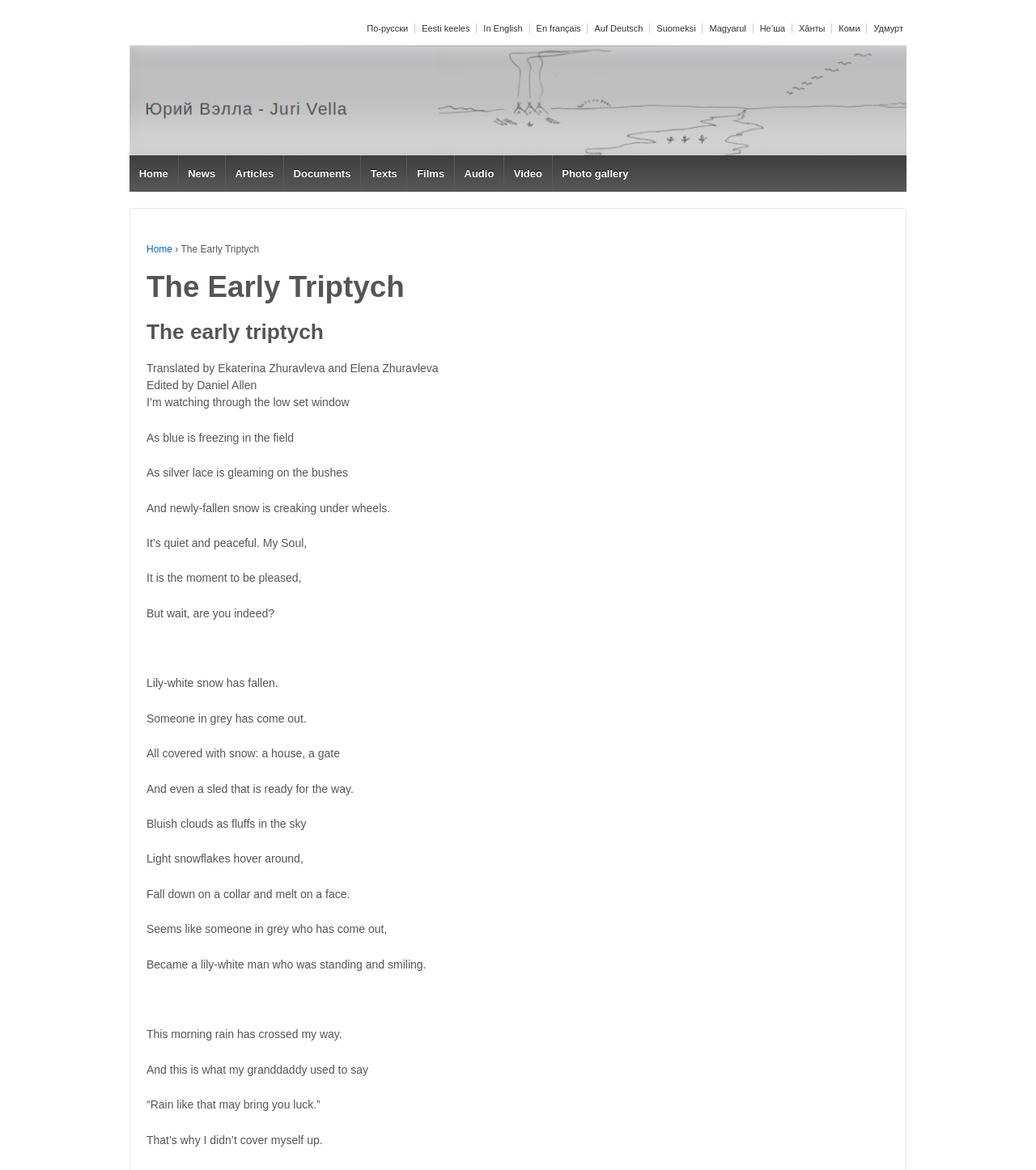Please find and provide the title of the webpage.

The Early Triptych